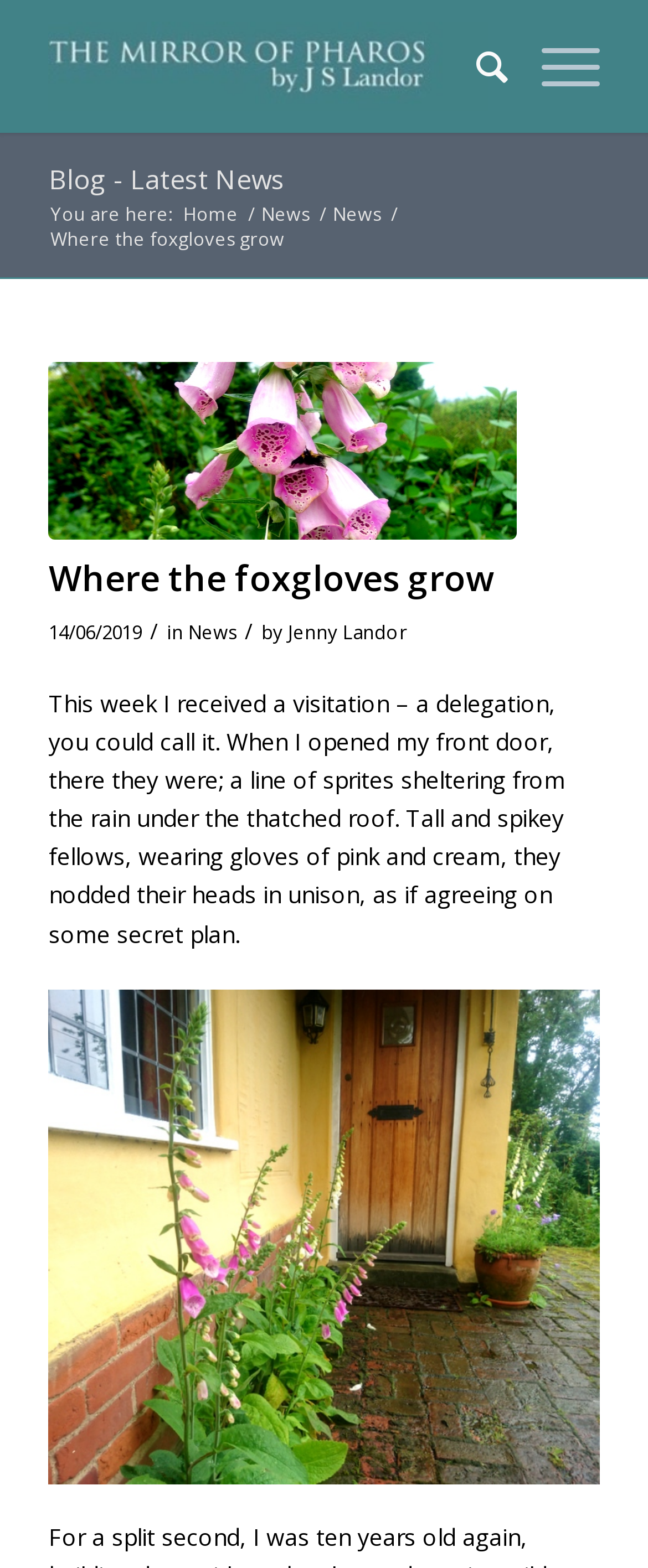Identify the bounding box coordinates of the section to be clicked to complete the task described by the following instruction: "Search for something". The coordinates should be four float numbers between 0 and 1, formatted as [left, top, right, bottom].

[0.684, 0.0, 0.784, 0.085]